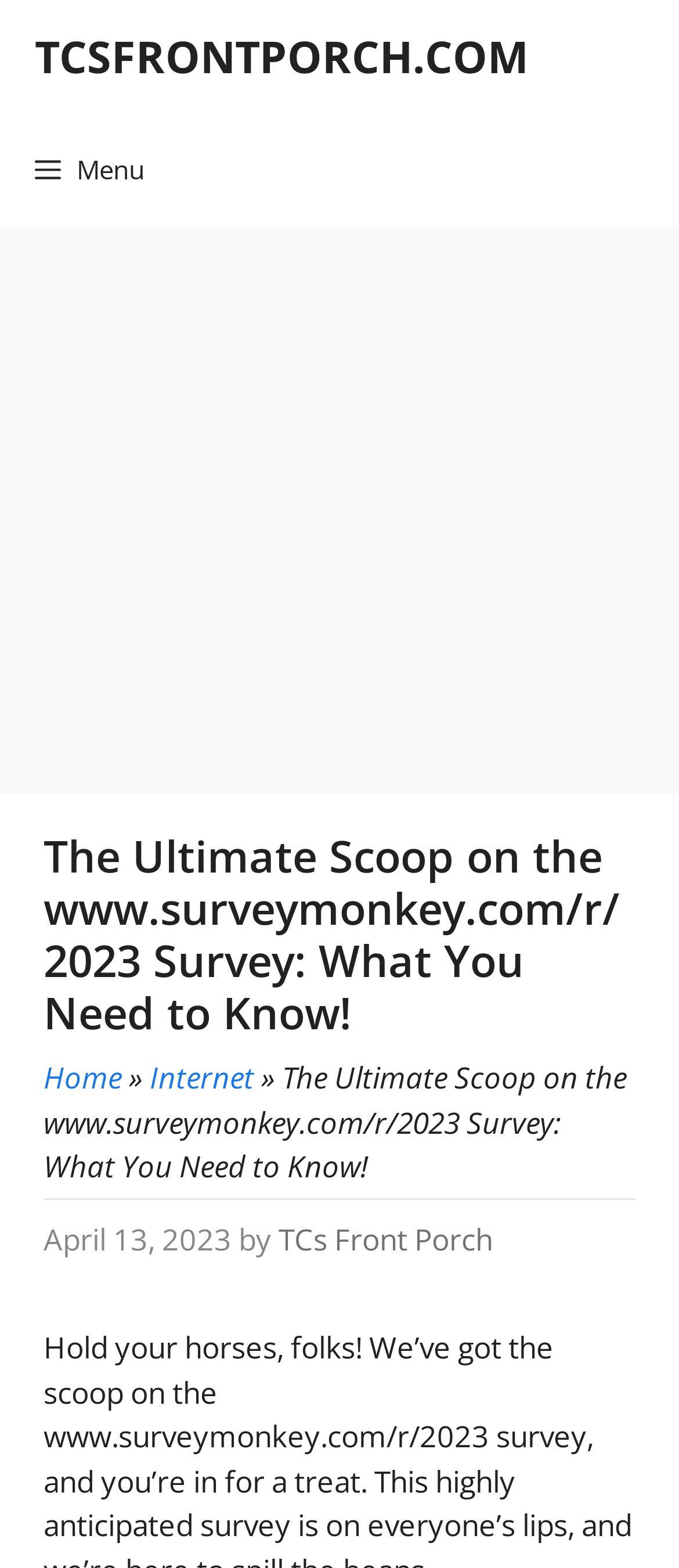Please provide a one-word or short phrase answer to the question:
What is the purpose of the button at the top right?

Menu